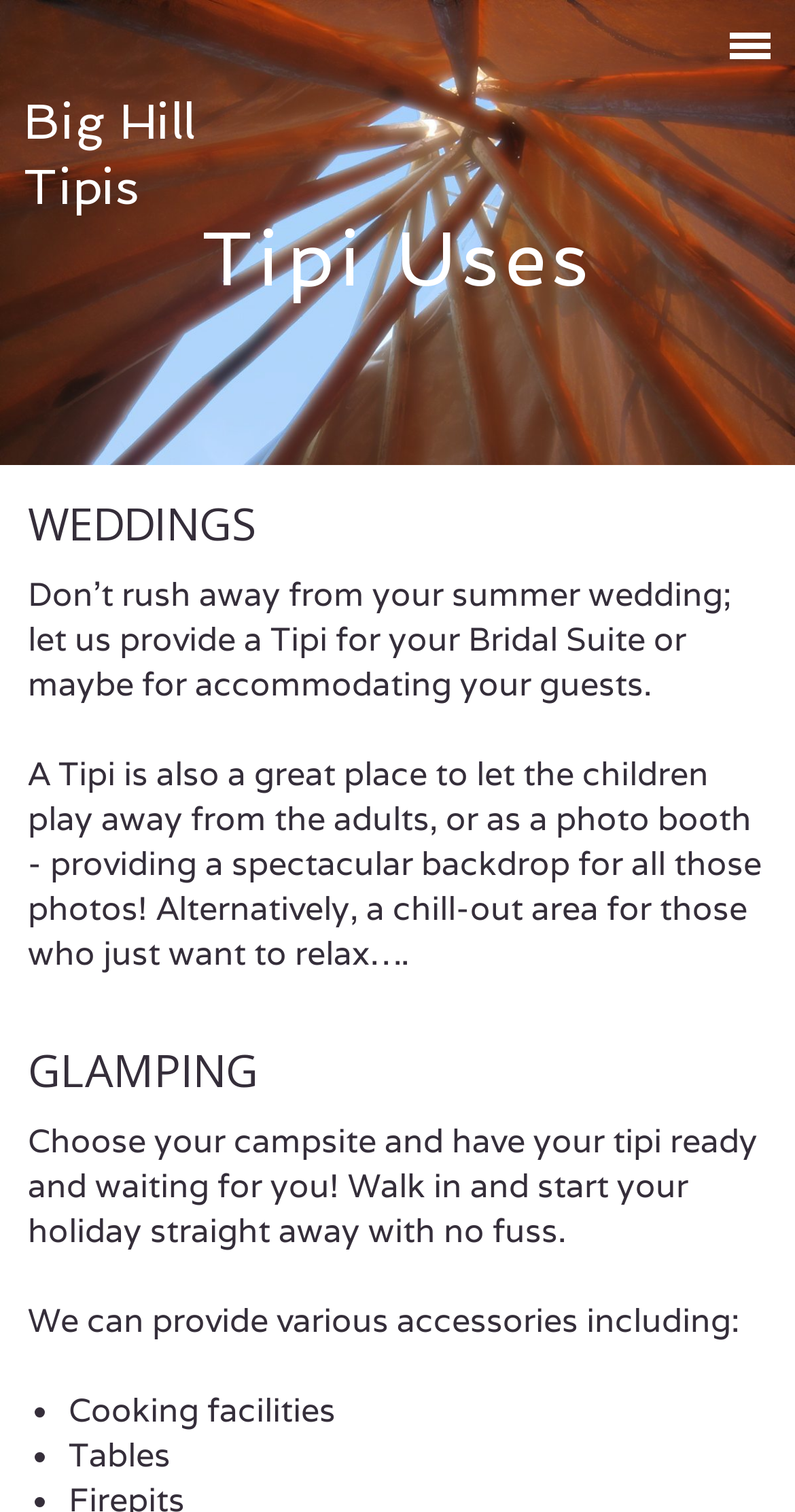What is an accessory provided by Big Hill Tipis?
Respond with a short answer, either a single word or a phrase, based on the image.

Cooking facilities